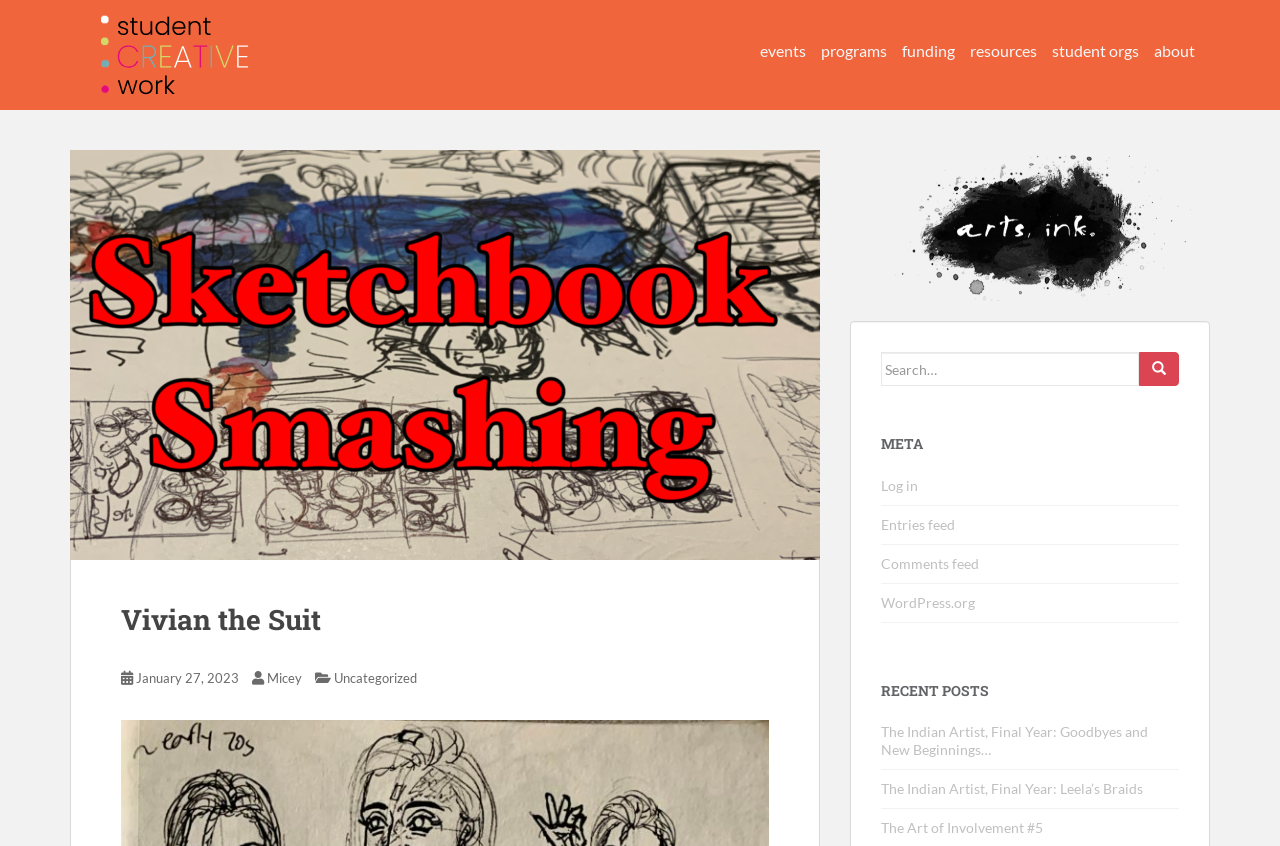Please locate the bounding box coordinates of the element that needs to be clicked to achieve the following instruction: "view recent posts". The coordinates should be four float numbers between 0 and 1, i.e., [left, top, right, bottom].

[0.688, 0.807, 0.921, 0.825]